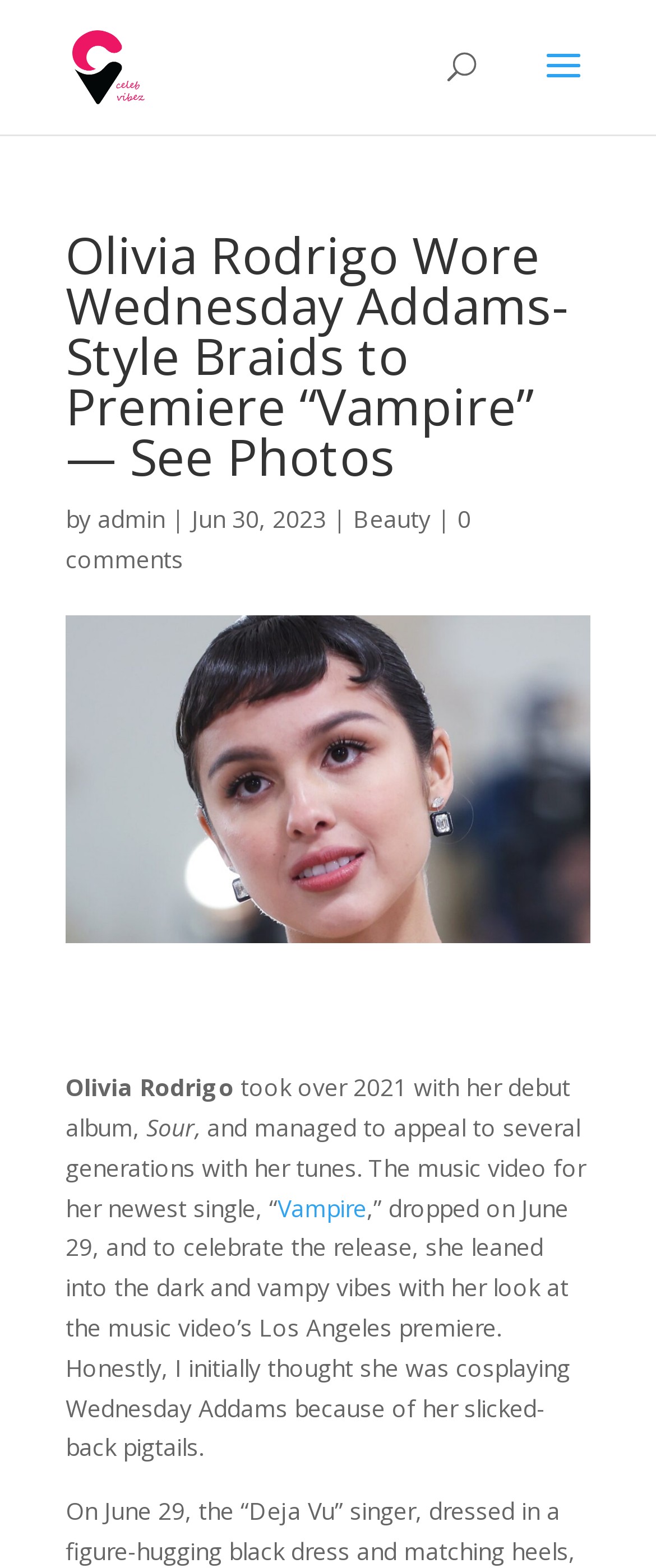What is the name of Olivia Rodrigo's newest single?
Please give a well-detailed answer to the question.

I found the name of Olivia Rodrigo's newest single by reading the text that mentions her music career. The text states that the music video for her newest single, 'Vampire', dropped on June 29, so Vampire is the name of her newest single.